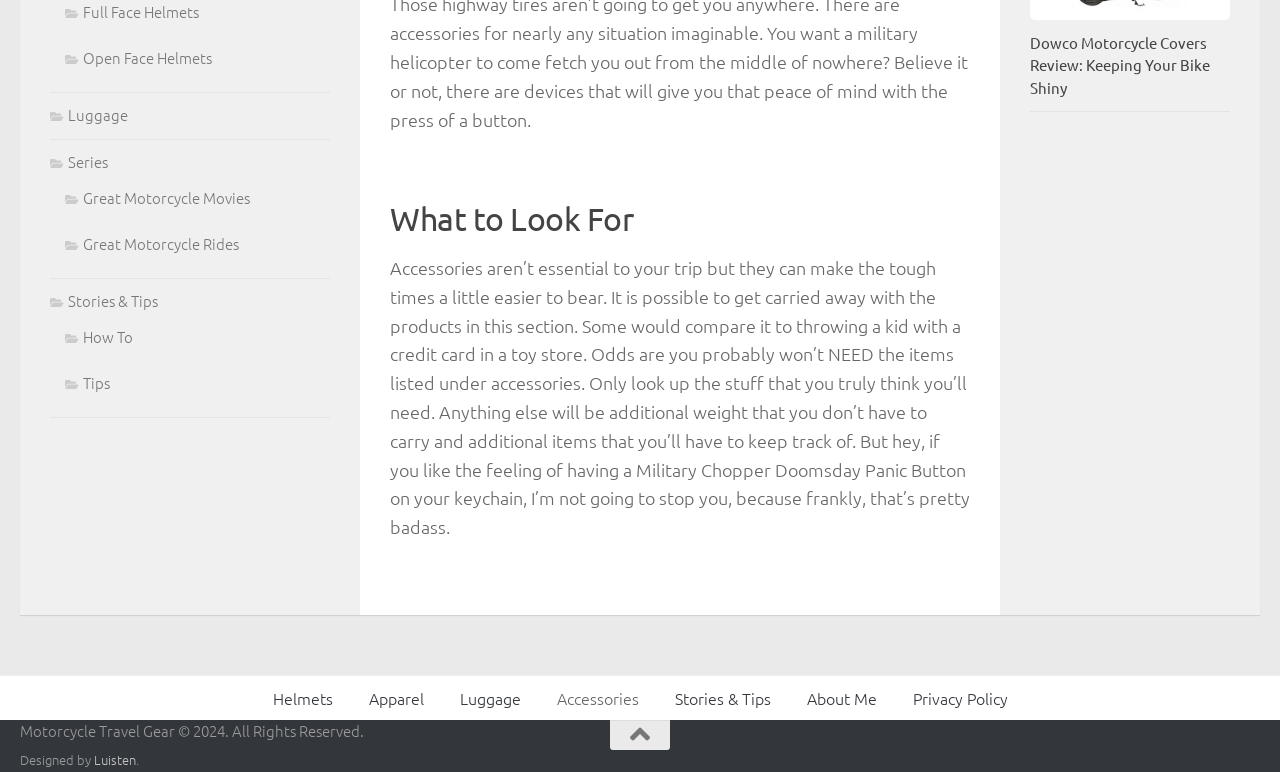Provide the bounding box coordinates of the HTML element described by the text: "How To". The coordinates should be in the format [left, top, right, bottom] with values between 0 and 1.

[0.051, 0.422, 0.104, 0.449]